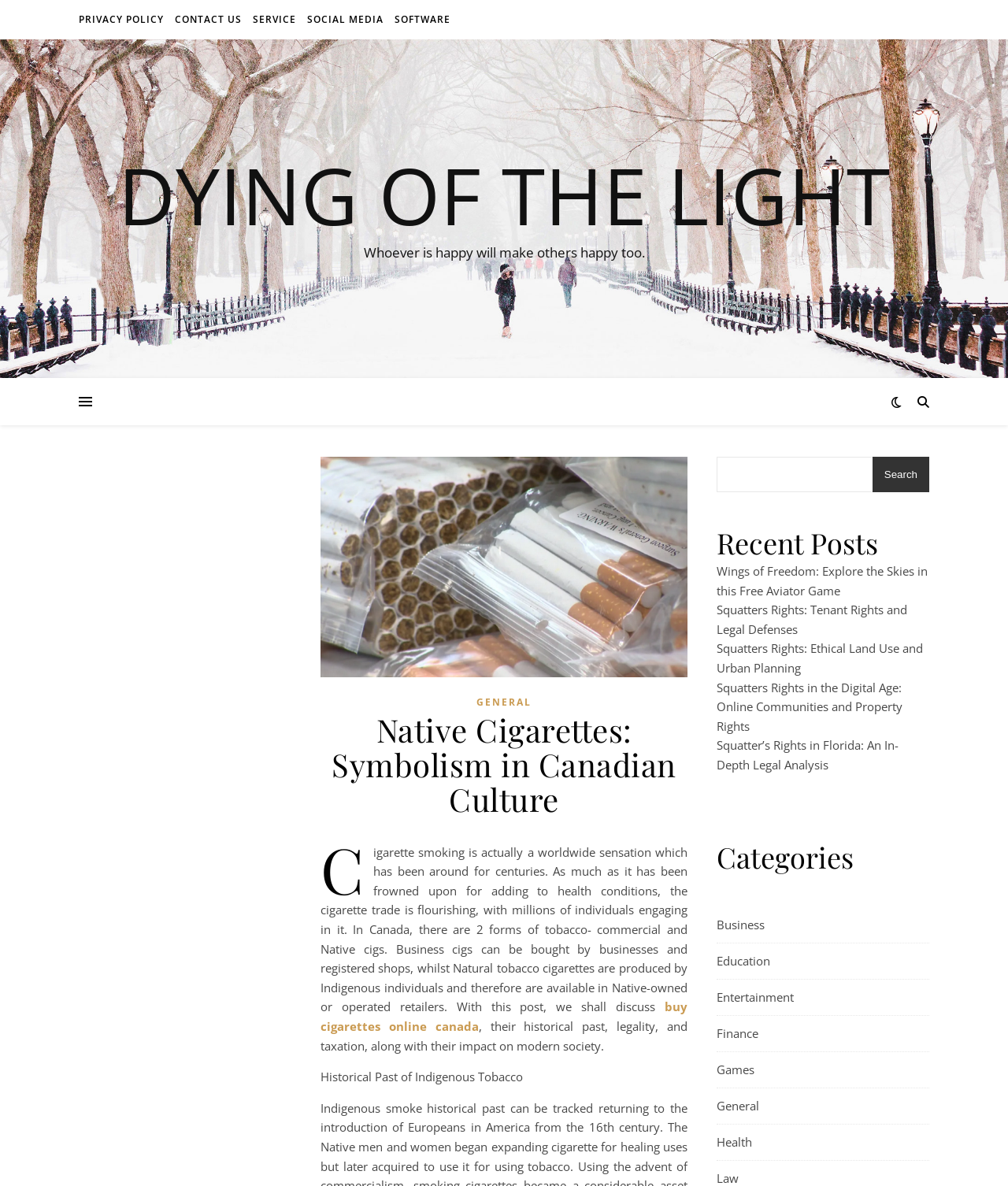Identify the bounding box coordinates necessary to click and complete the given instruction: "Search for something".

[0.711, 0.385, 0.922, 0.415]